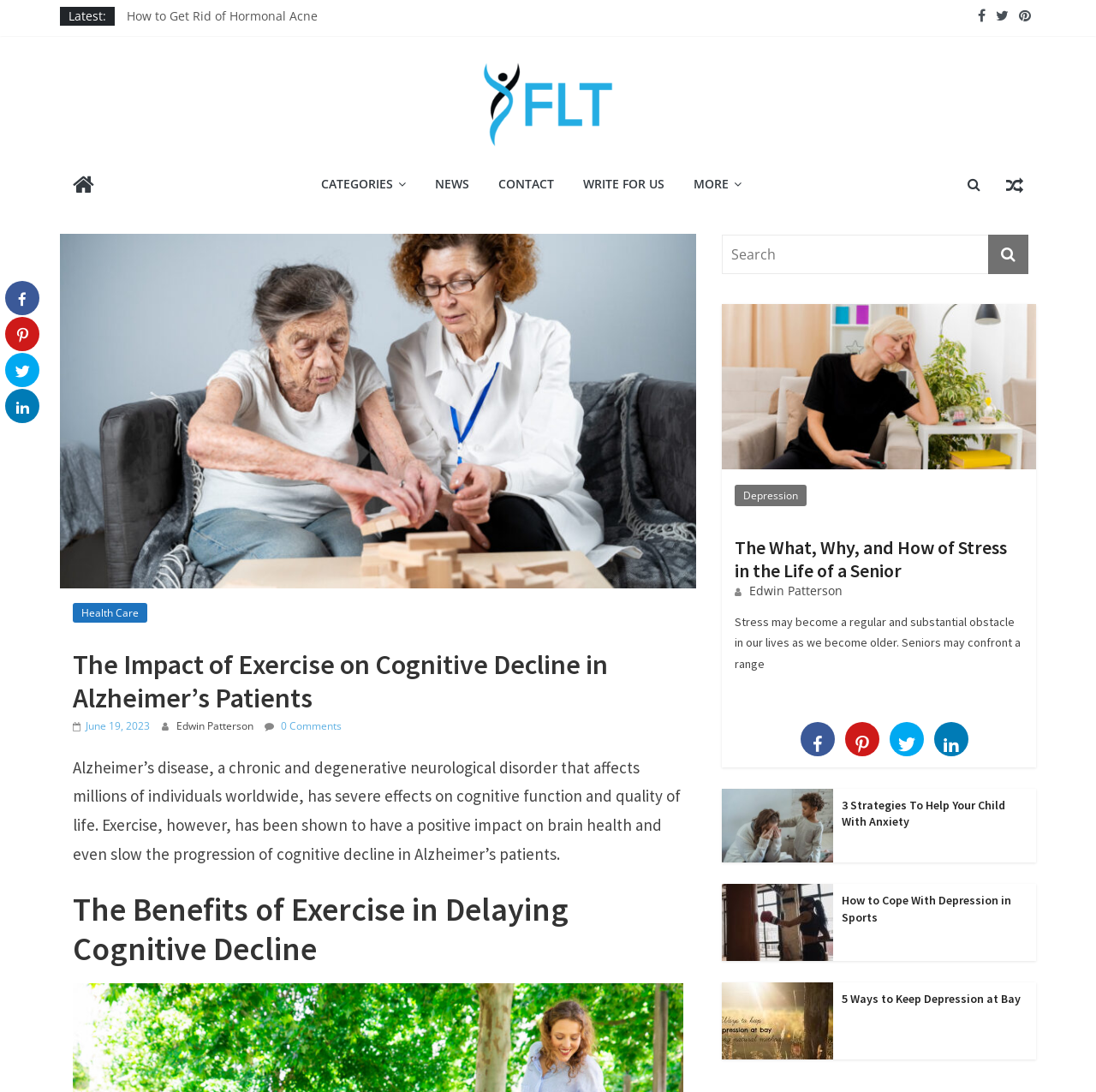Determine the bounding box for the UI element as described: "Facebook". The coordinates should be represented as four float numbers between 0 and 1, formatted as [left, top, right, bottom].

[0.005, 0.257, 0.036, 0.289]